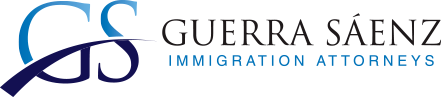What is symbolized by the flowing wave in the logo?
Using the information from the image, answer the question thoroughly.

The flowing wave in the logo is artistically blended with the initials 'G' and 'S', symbolizing movement and support, which is likely related to the firm's commitment to helping clients navigate the complexities of immigration law.